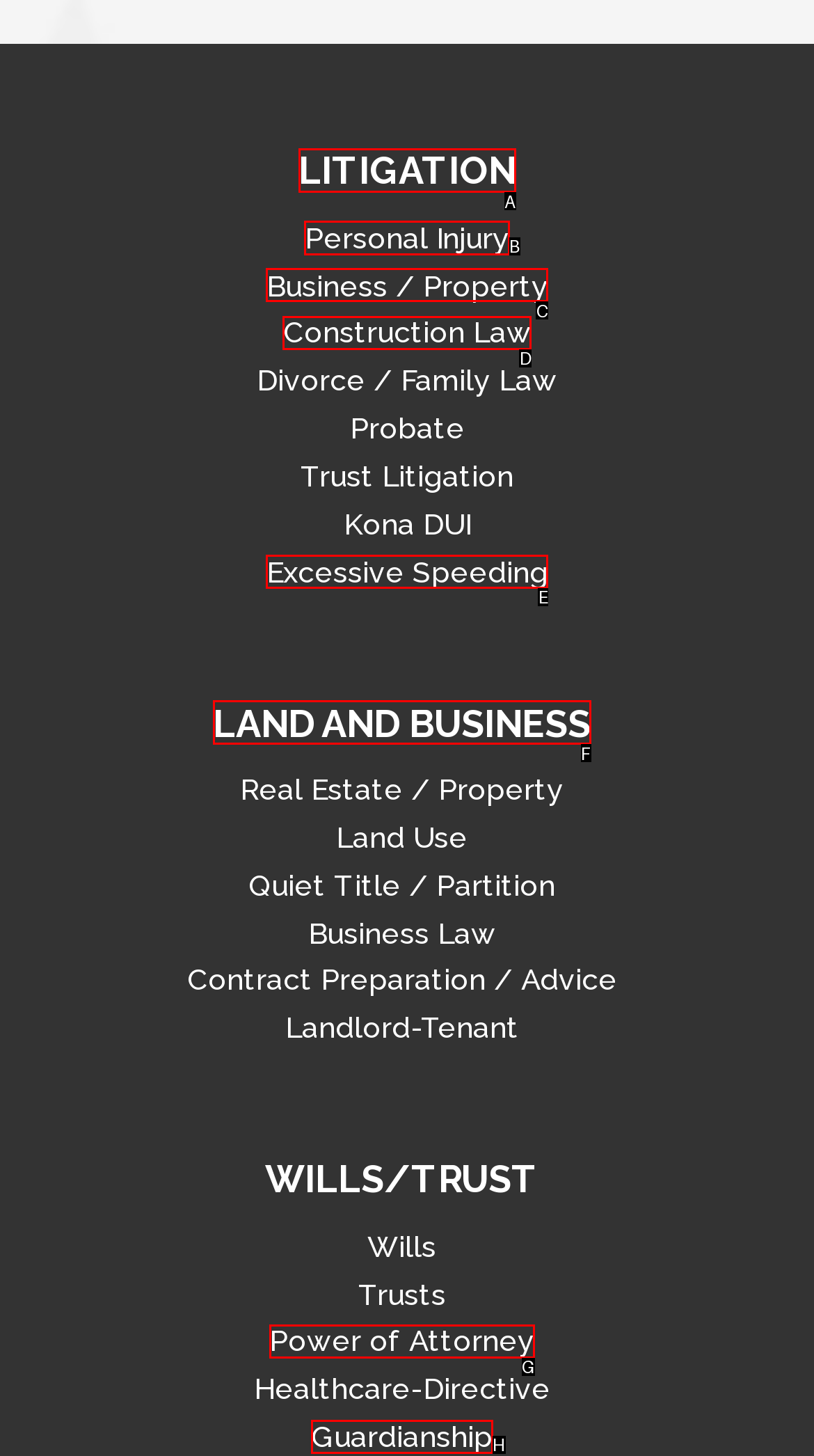Identify the letter of the UI element you need to select to accomplish the task: View Personal Injury.
Respond with the option's letter from the given choices directly.

B